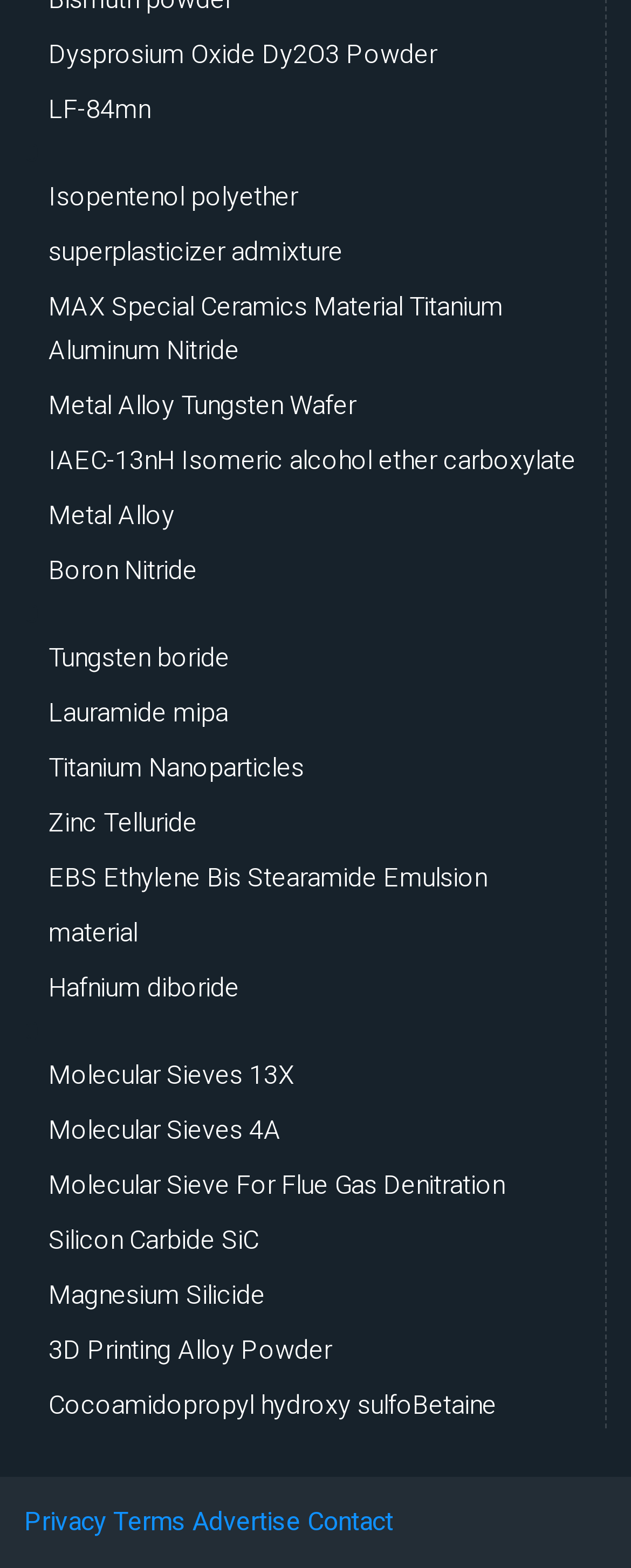Please identify the bounding box coordinates of the clickable element to fulfill the following instruction: "View Dysprosium Oxide Dy2O3 Powder". The coordinates should be four float numbers between 0 and 1, i.e., [left, top, right, bottom].

[0.077, 0.022, 0.692, 0.05]